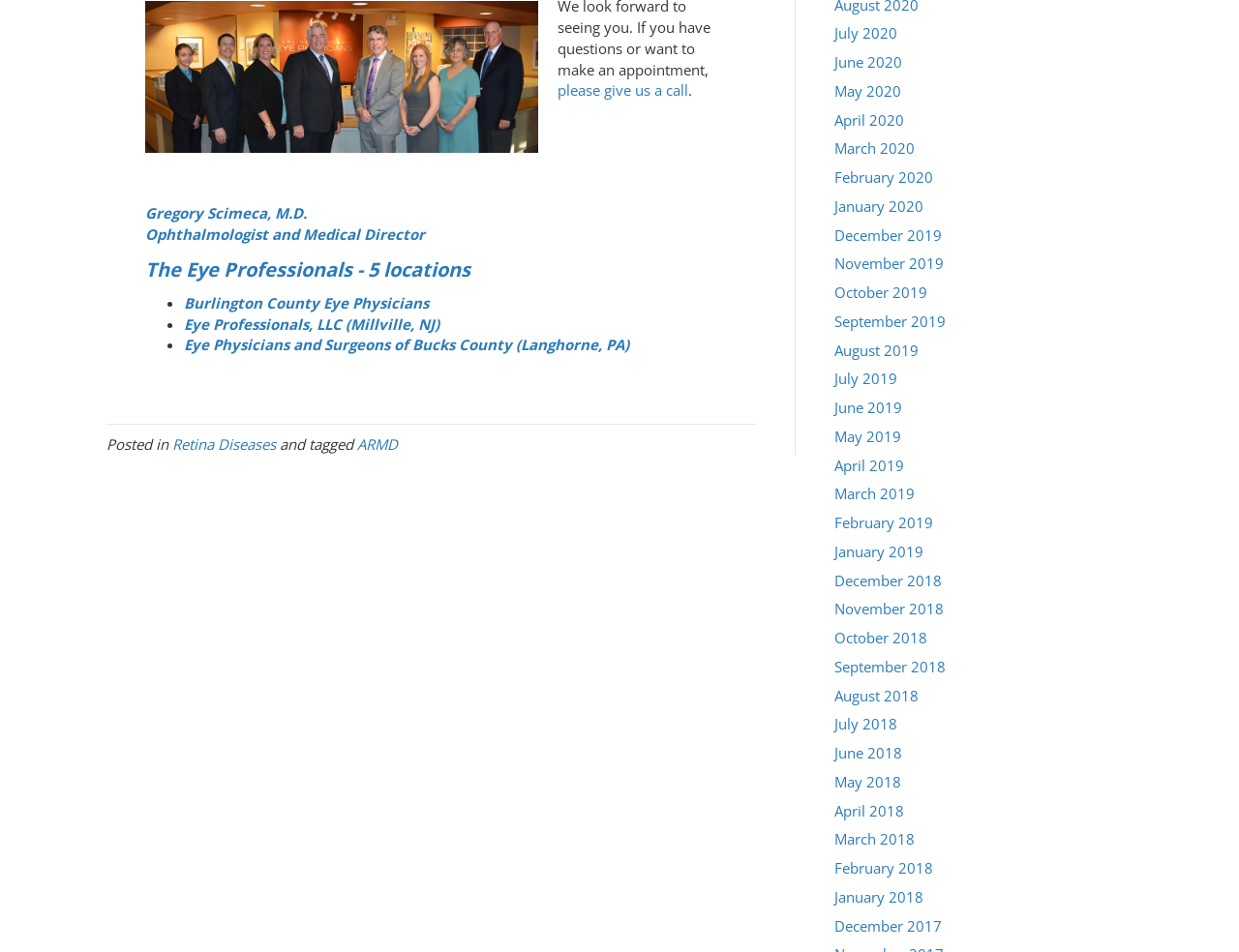Determine the bounding box coordinates of the section I need to click to execute the following instruction: "call the office". Provide the coordinates as four float numbers between 0 and 1, i.e., [left, top, right, bottom].

[0.45, 0.085, 0.555, 0.105]